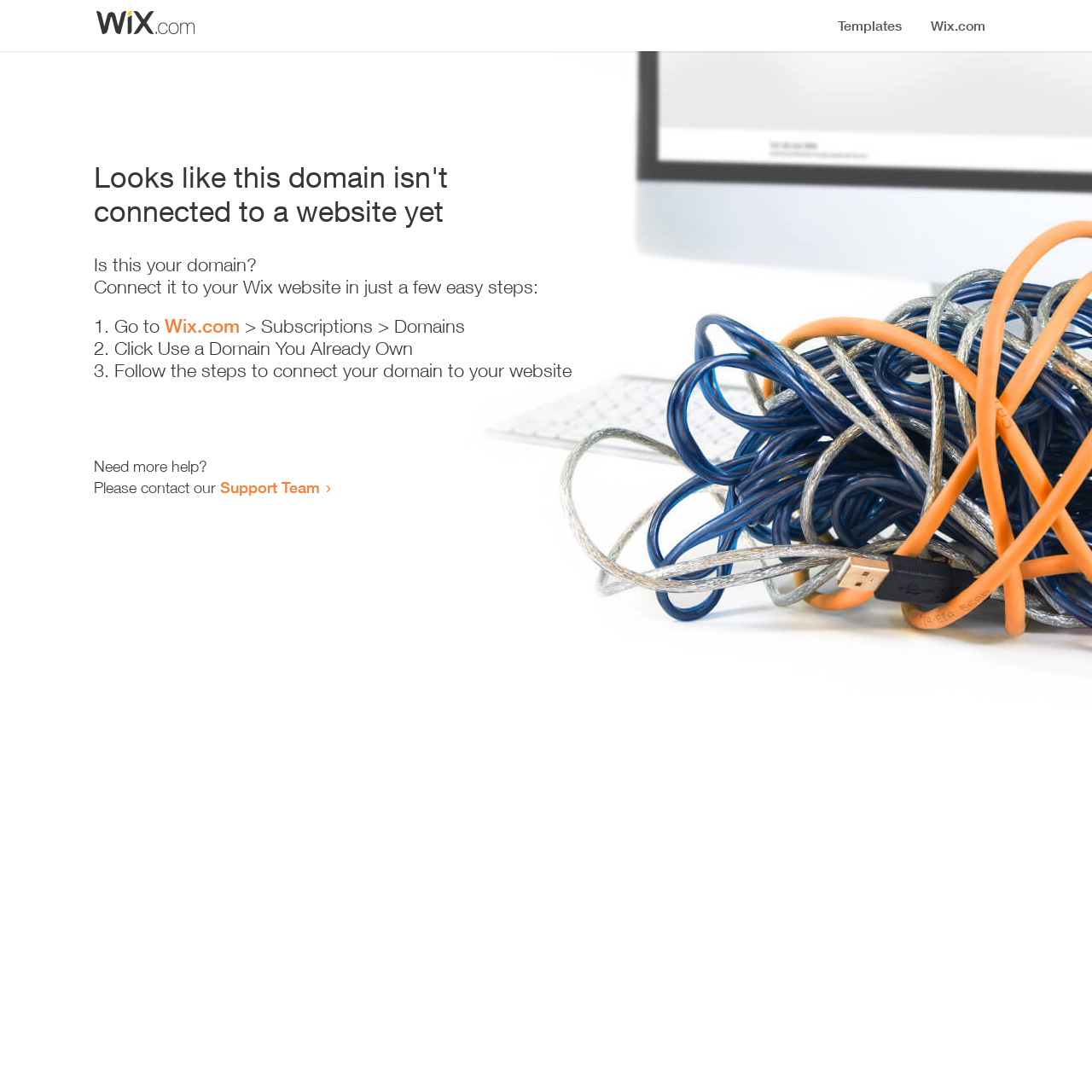Please respond to the question using a single word or phrase:
Where can I get more help?

Support Team